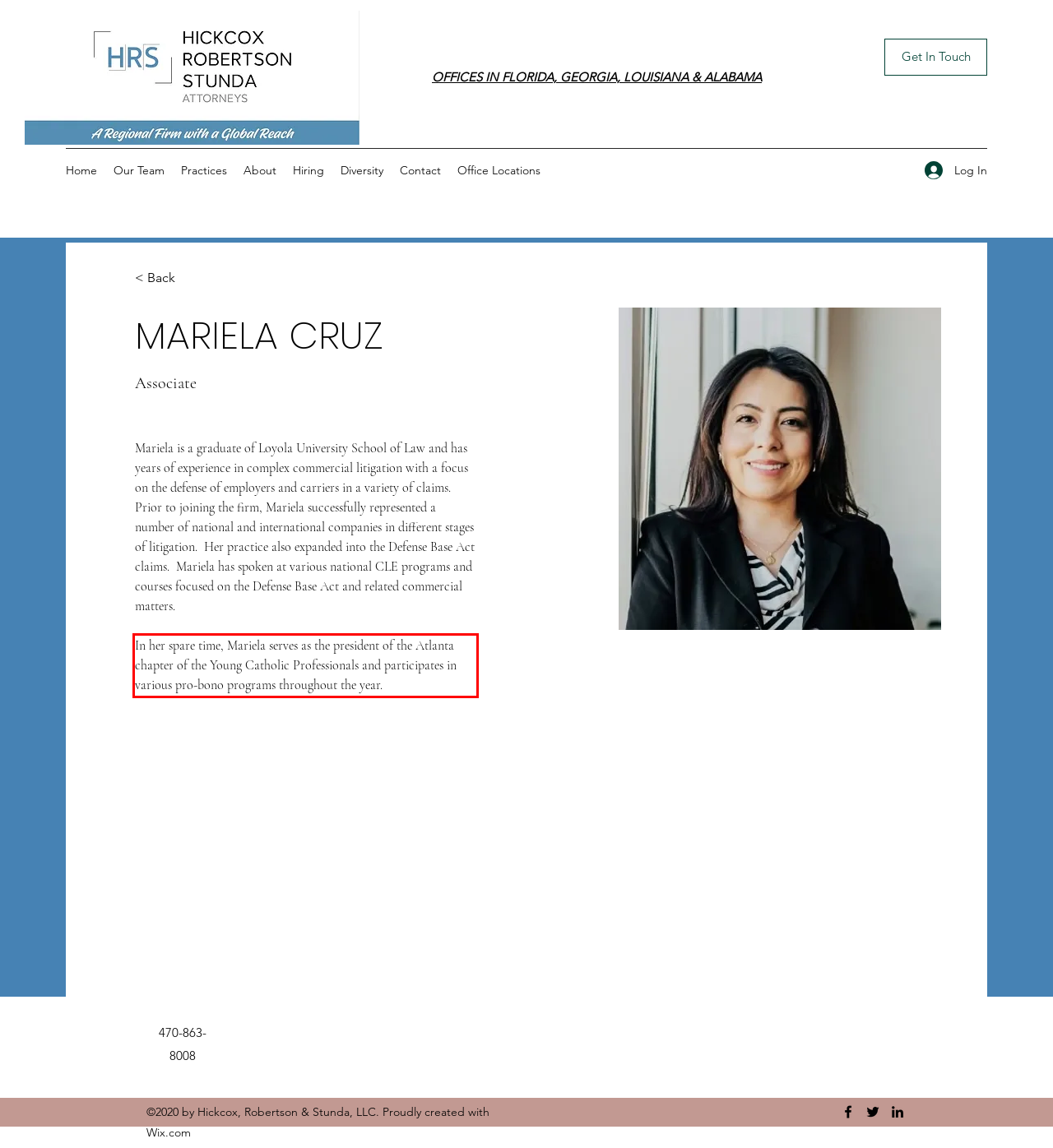Given the screenshot of a webpage, identify the red rectangle bounding box and recognize the text content inside it, generating the extracted text.

In her spare time, Mariela serves as the president of the Atlanta chapter of the Young Catholic Professionals and participates in various pro-bono programs throughout the year.